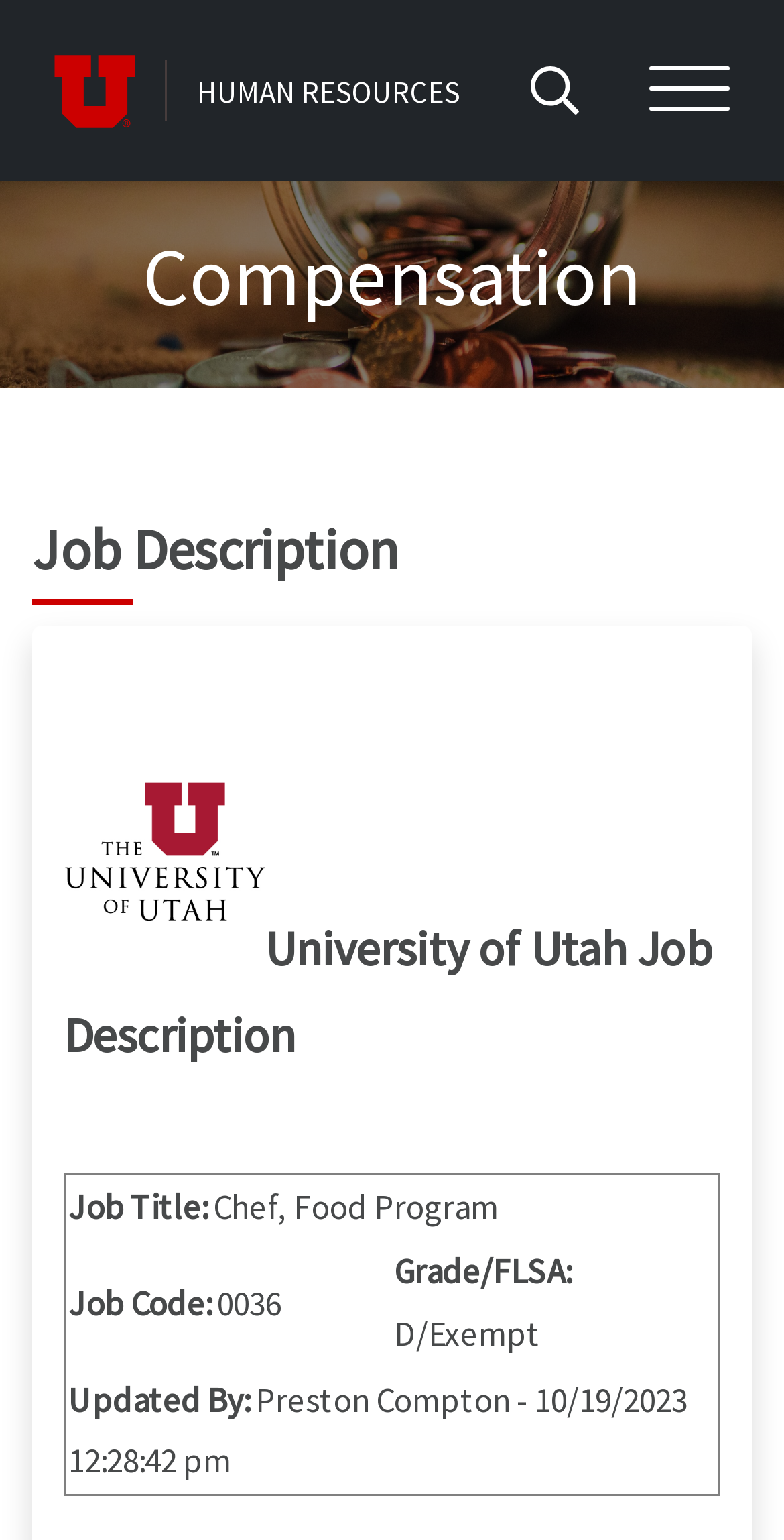Find the bounding box coordinates for the HTML element specified by: "aria-label="Visit University of Utah Homepage"".

[0.069, 0.034, 0.172, 0.084]